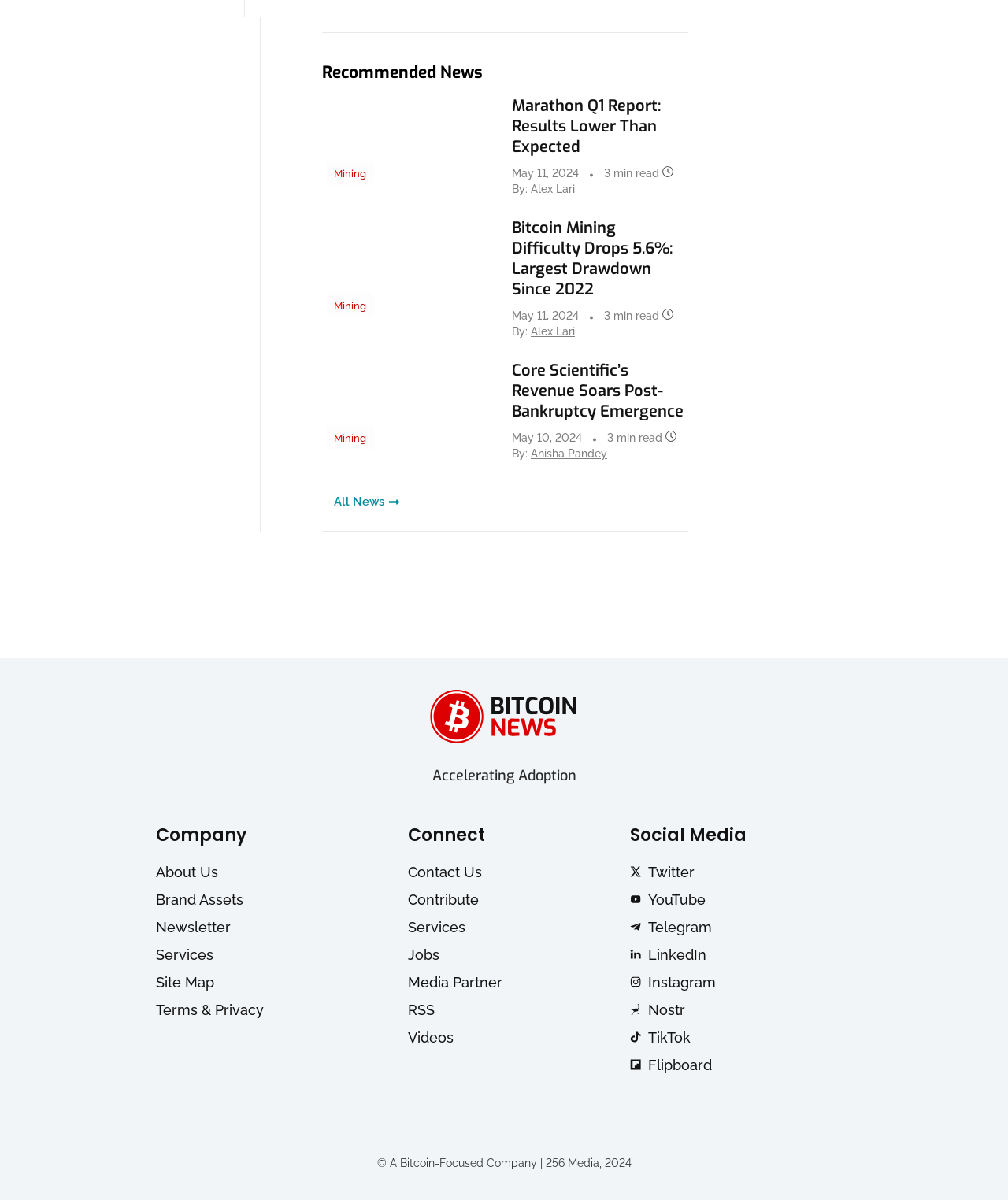Who wrote the news 'Core Scientific’s Revenue Soars Post-Bankruptcy Emergence'?
Offer a detailed and full explanation in response to the question.

The author of the news 'Core Scientific’s Revenue Soars Post-Bankruptcy Emergence' can be found by looking at the 'By:' section below the news title, which mentions 'Anisha Pandey' as the author.